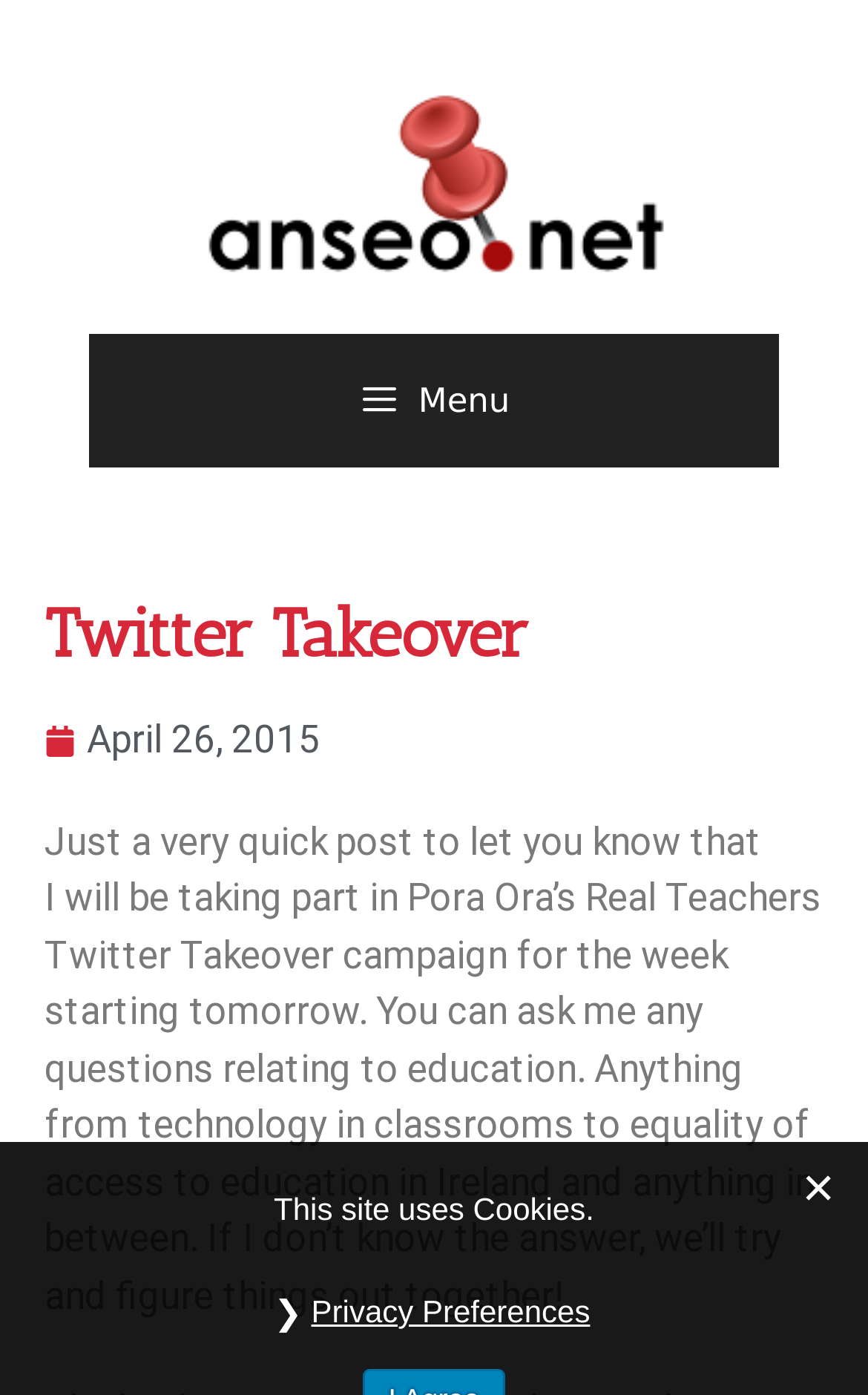What is the name of the website?
Look at the image and provide a short answer using one word or a phrase.

Anseo.net